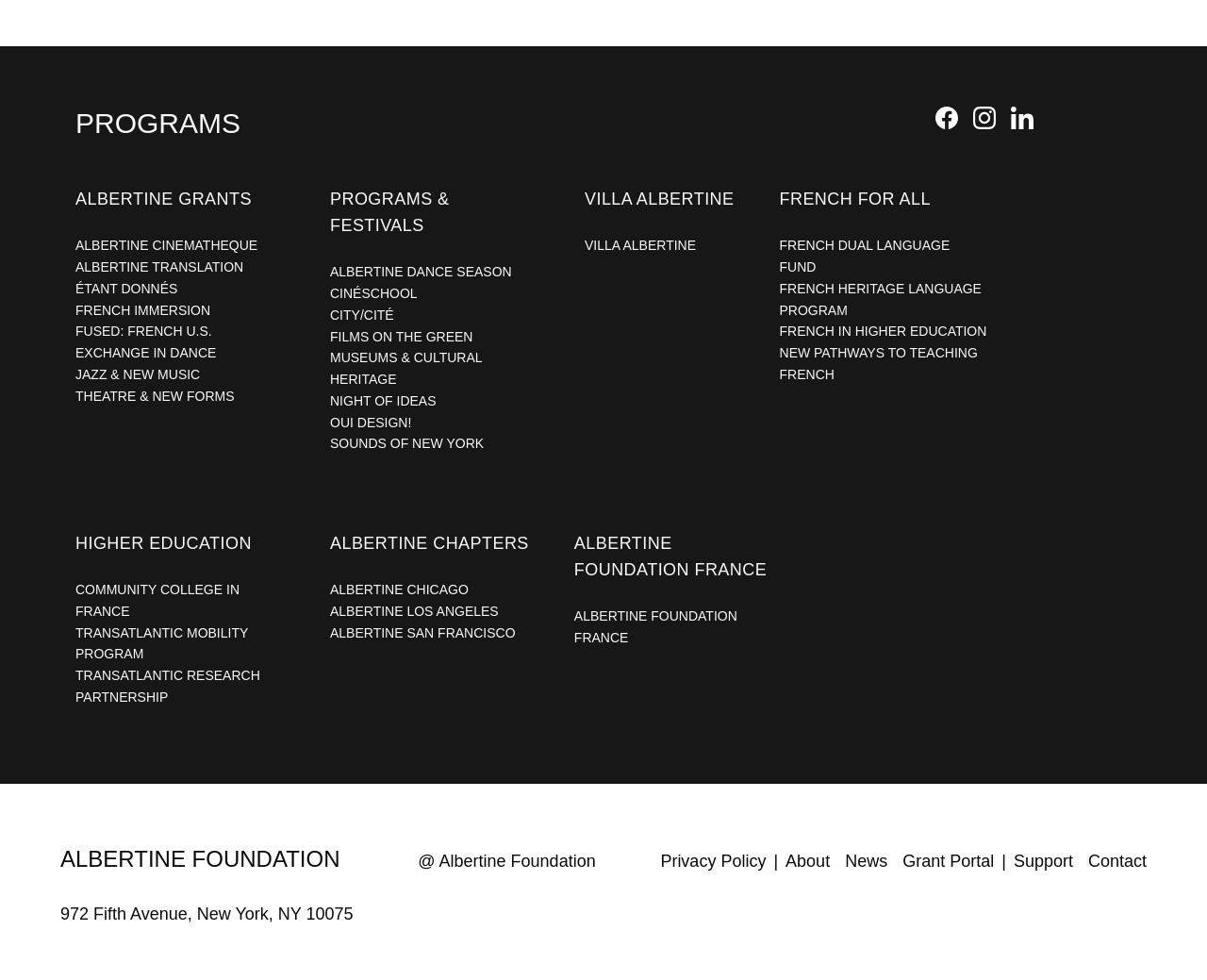Determine the bounding box coordinates of the clickable region to follow the instruction: "Read Privacy Policy".

[0.547, 0.869, 0.635, 0.888]